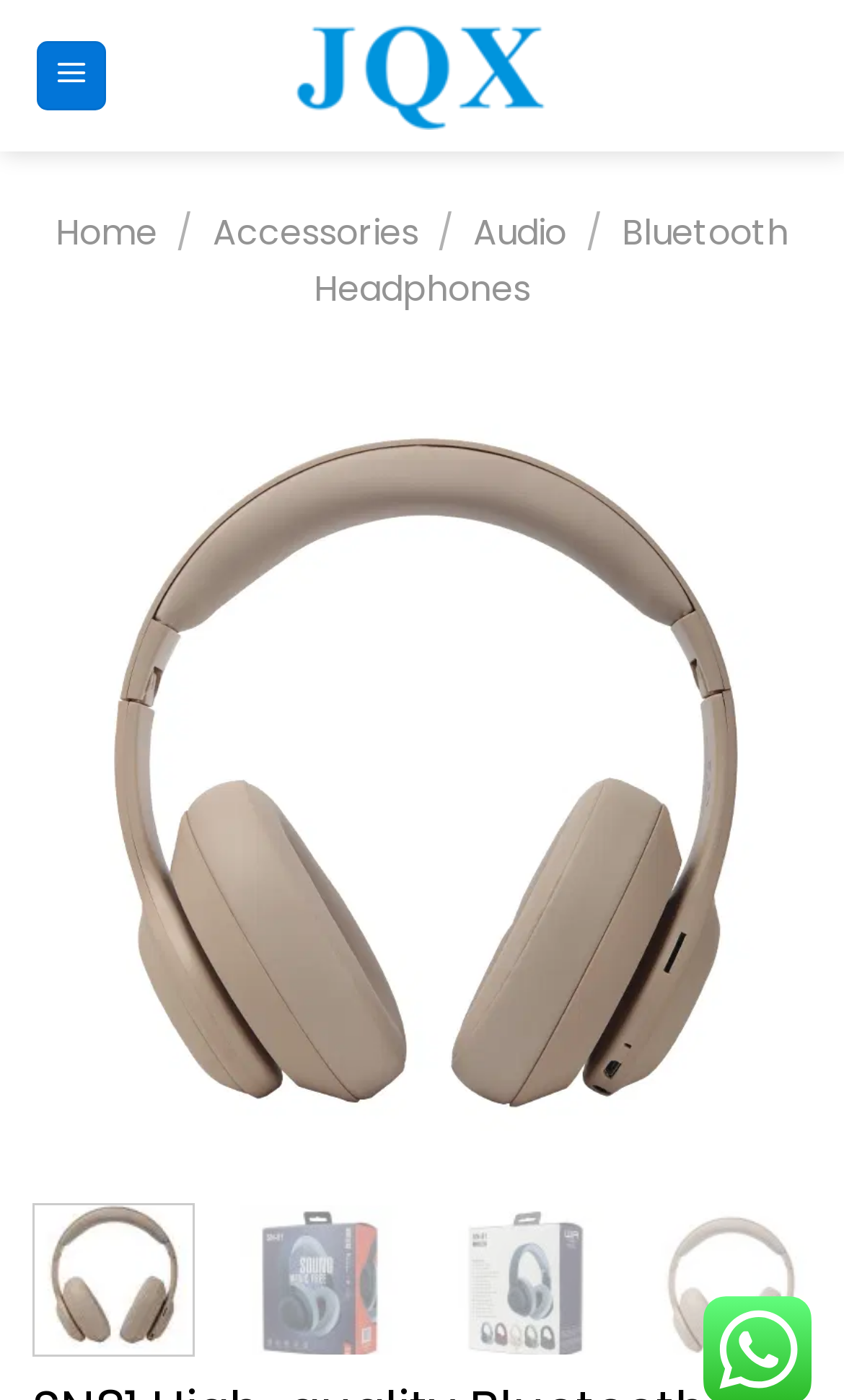Is the menu expanded?
Could you answer the question with a detailed and thorough explanation?

The 'Menu' link has an attribute 'expanded' set to 'False', indicating that the menu is not expanded.